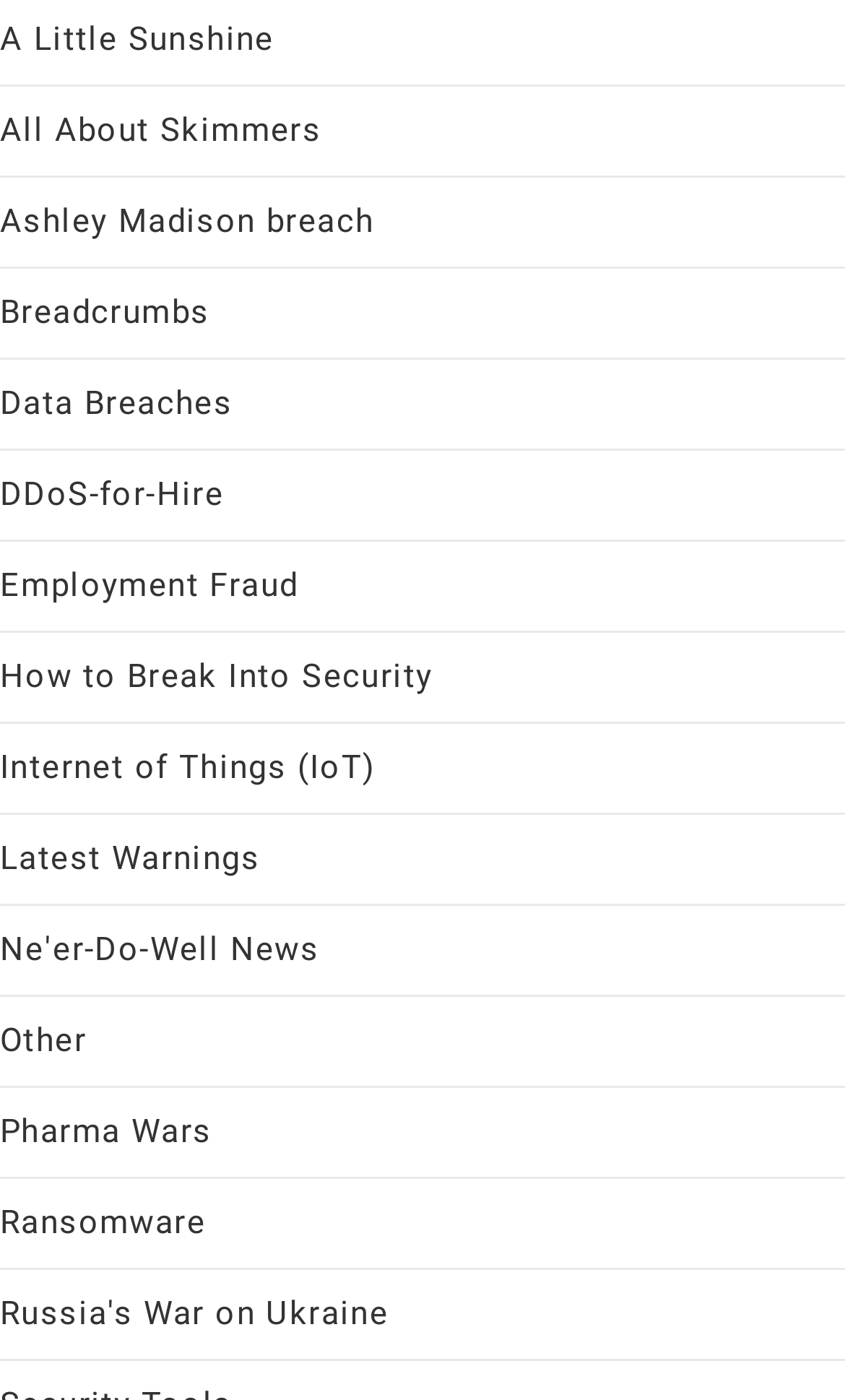Kindly respond to the following question with a single word or a brief phrase: 
What is the general topic of the webpage?

Cybersecurity